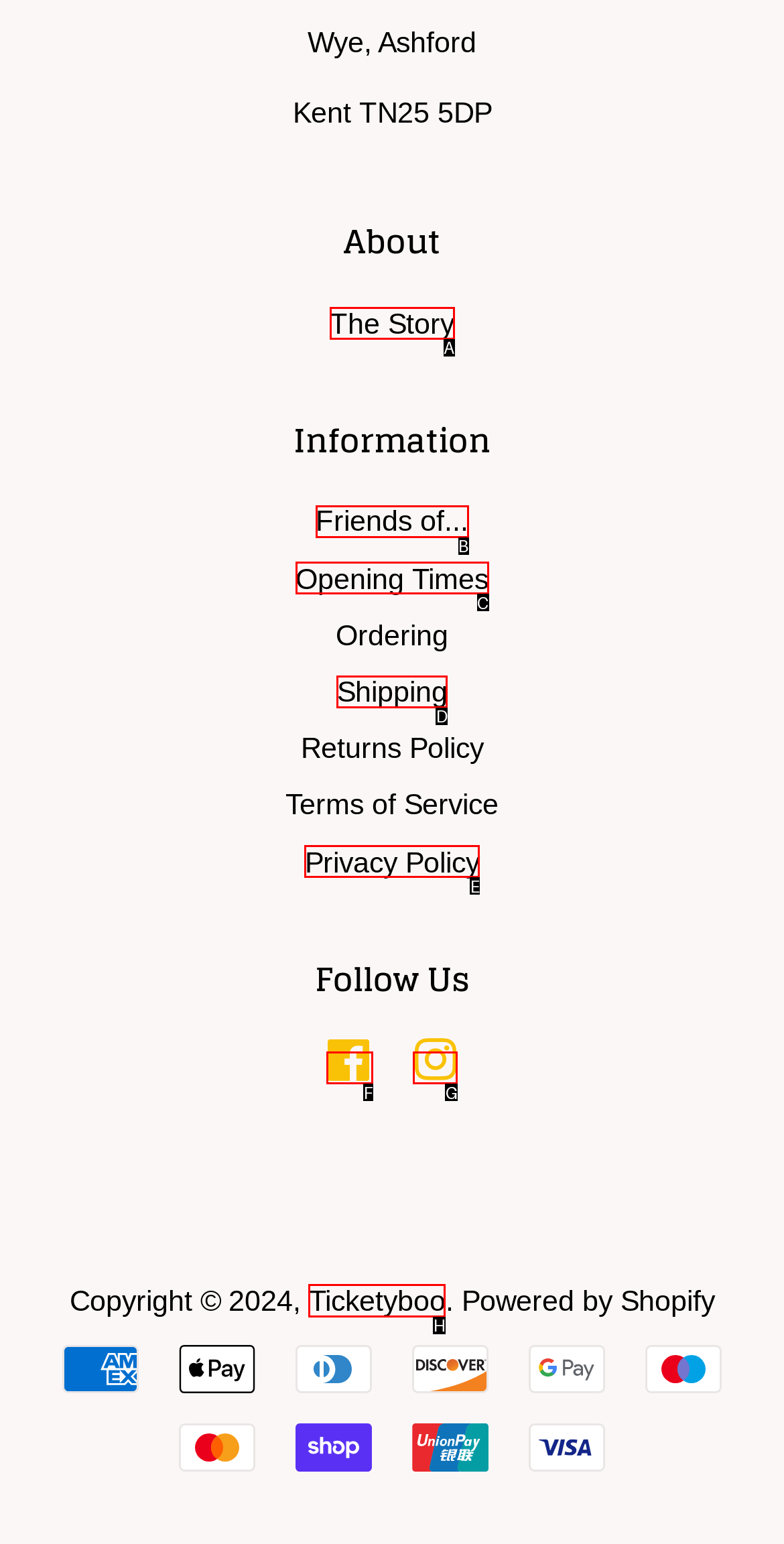Determine the right option to click to perform this task: Go to Ticketyboo
Answer with the correct letter from the given choices directly.

H